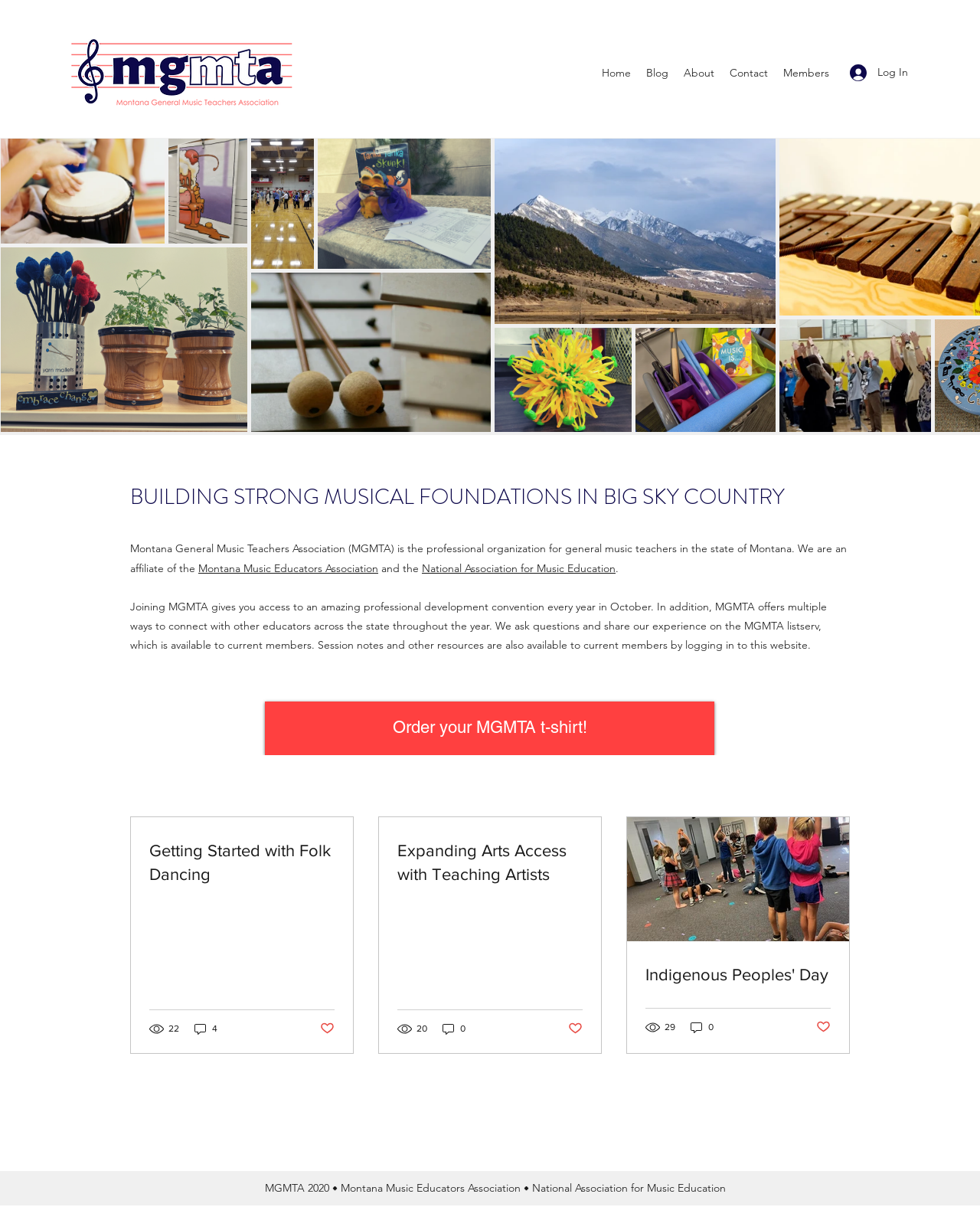Find the bounding box coordinates corresponding to the UI element with the description: "Home". The coordinates should be formatted as [left, top, right, bottom], with values as floats between 0 and 1.

None